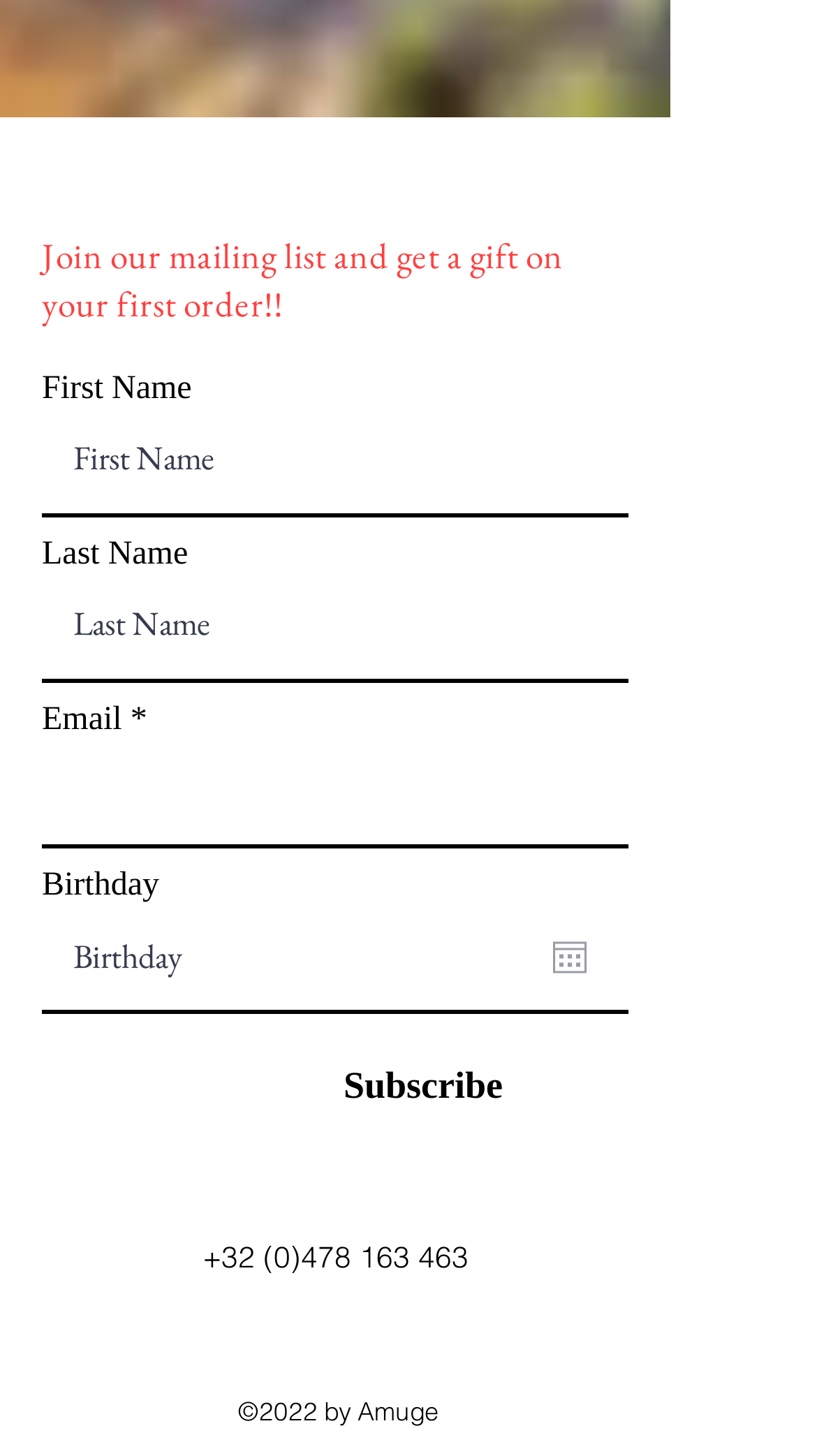Please provide the bounding box coordinates for the element that needs to be clicked to perform the instruction: "Open calendar". The coordinates must consist of four float numbers between 0 and 1, formatted as [left, top, right, bottom].

[0.677, 0.645, 0.718, 0.669]